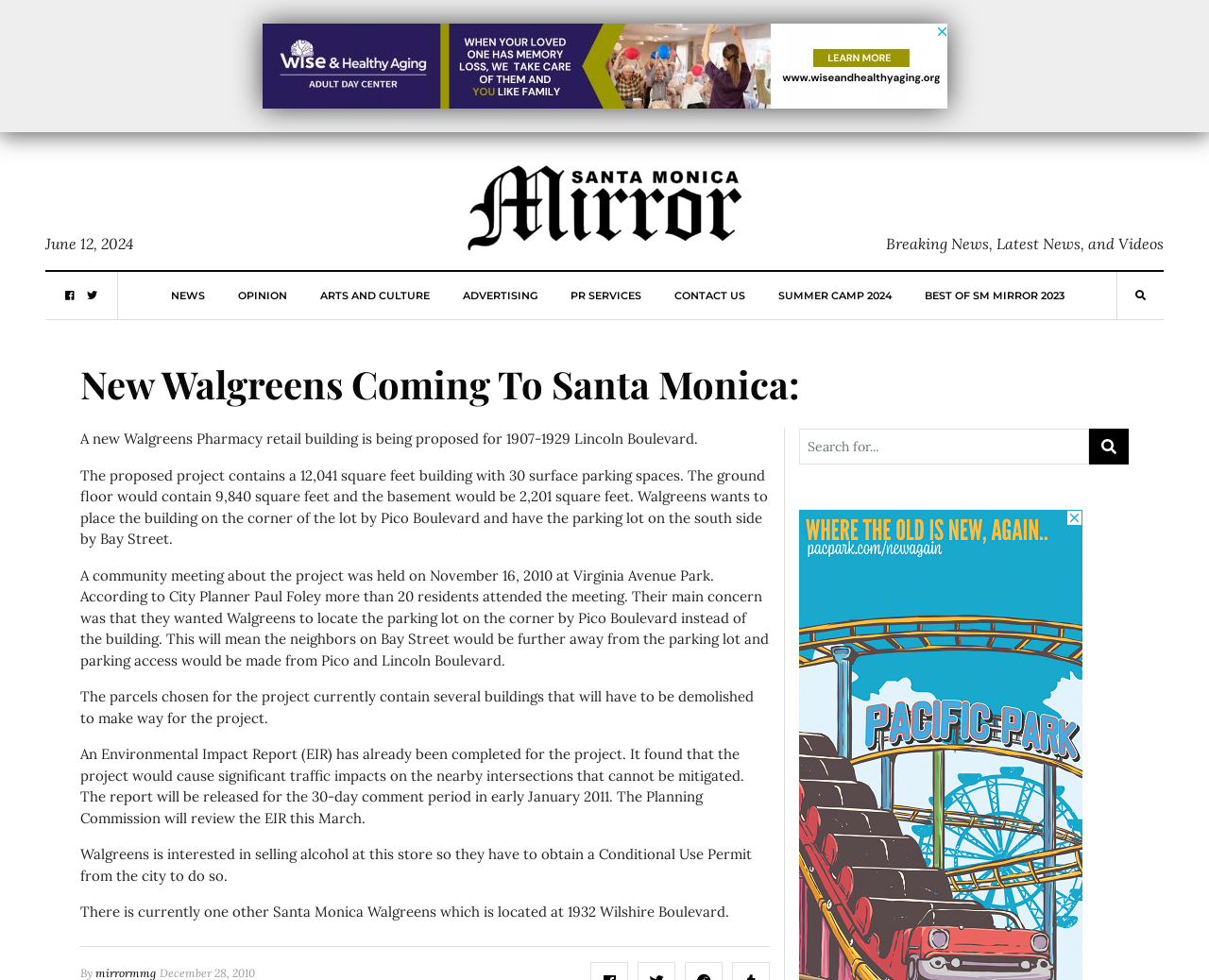Find the bounding box coordinates of the clickable element required to execute the following instruction: "Read the article about 'New Walgreens Coming To Santa Monica'". Provide the coordinates as four float numbers between 0 and 1, i.e., [left, top, right, bottom].

[0.066, 0.37, 0.785, 0.414]